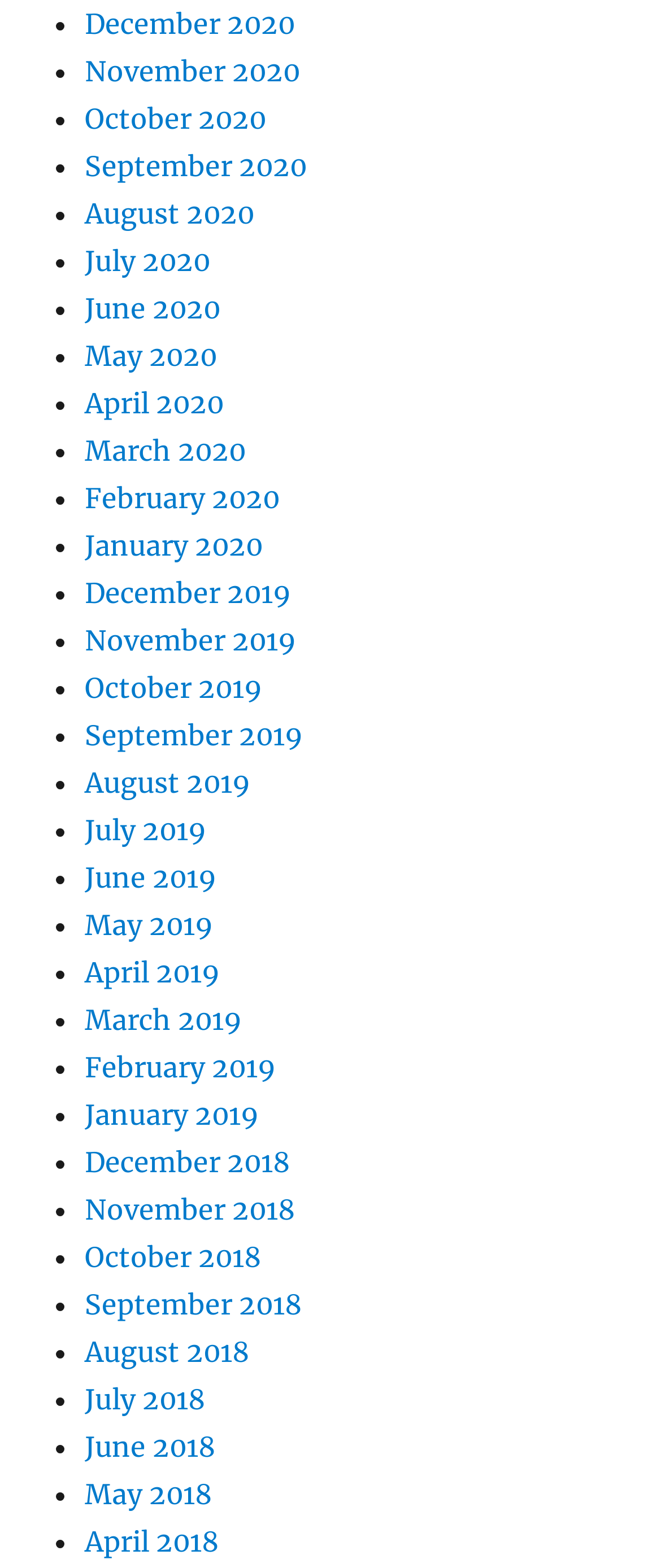Identify the bounding box coordinates of the clickable region required to complete the instruction: "View August 2020". The coordinates should be given as four float numbers within the range of 0 and 1, i.e., [left, top, right, bottom].

[0.128, 0.125, 0.385, 0.147]